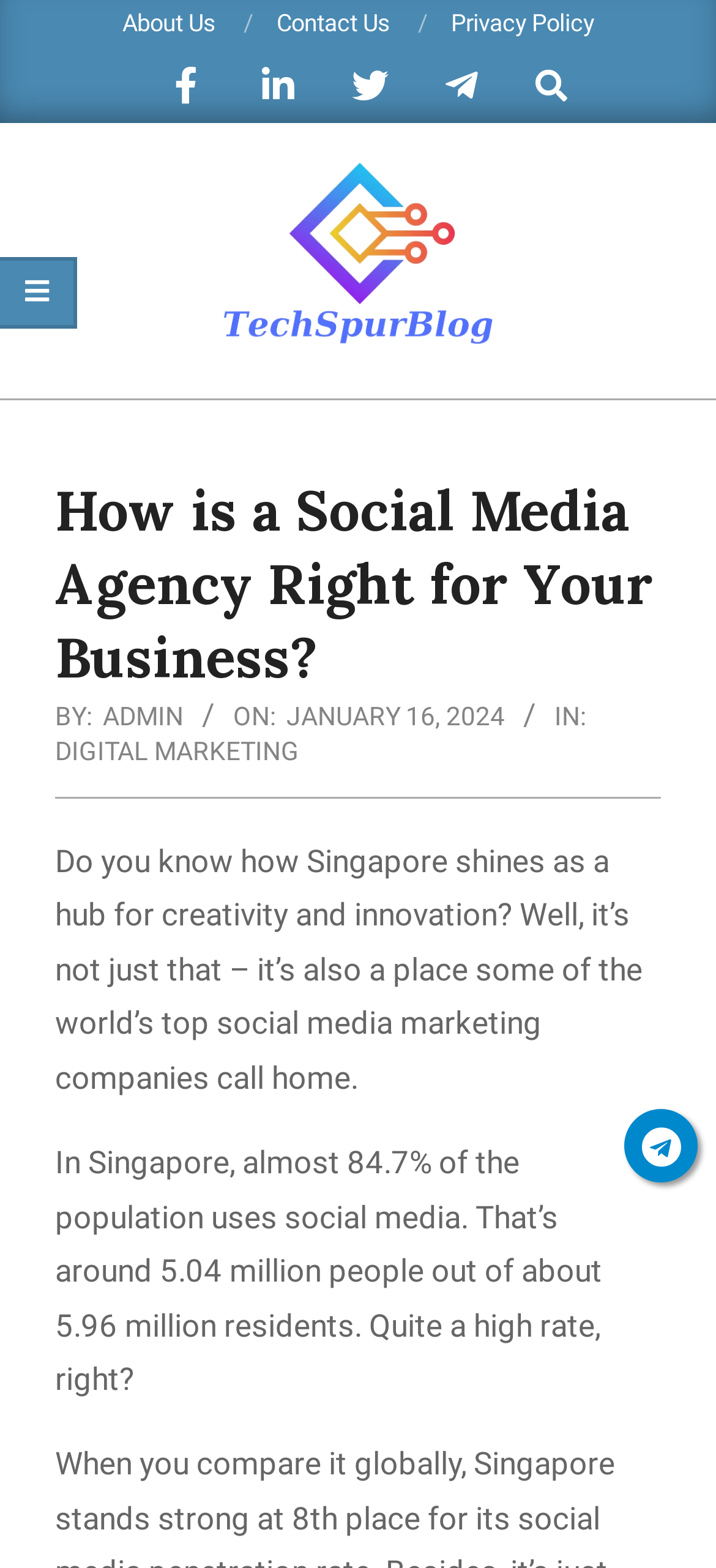Identify the title of the webpage and provide its text content.

How is a Social Media Agency Right for Your Business?